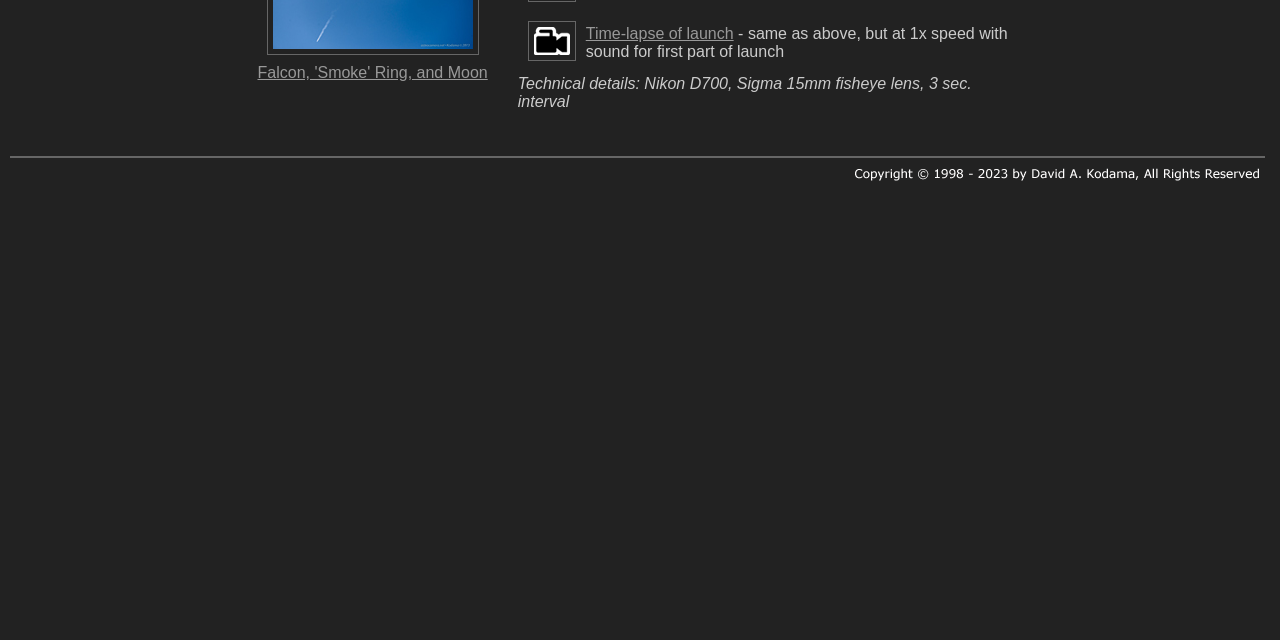Extract the bounding box coordinates for the described element: "Time-lapse of launch". The coordinates should be represented as four float numbers between 0 and 1: [left, top, right, bottom].

[0.458, 0.039, 0.573, 0.066]